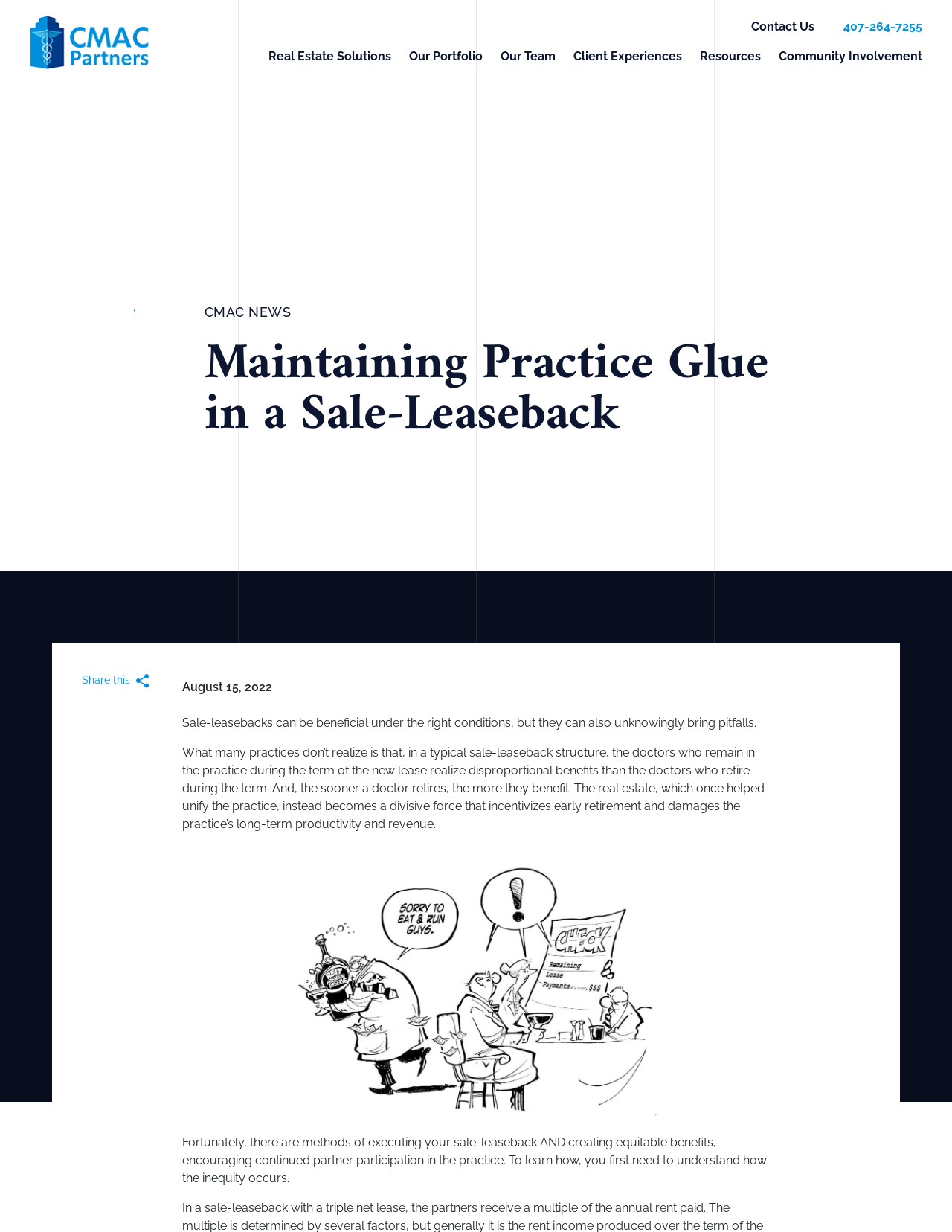Find and provide the bounding box coordinates for the UI element described here: "Real Estate Solutions". The coordinates should be given as four float numbers between 0 and 1: [left, top, right, bottom].

[0.282, 0.039, 0.411, 0.055]